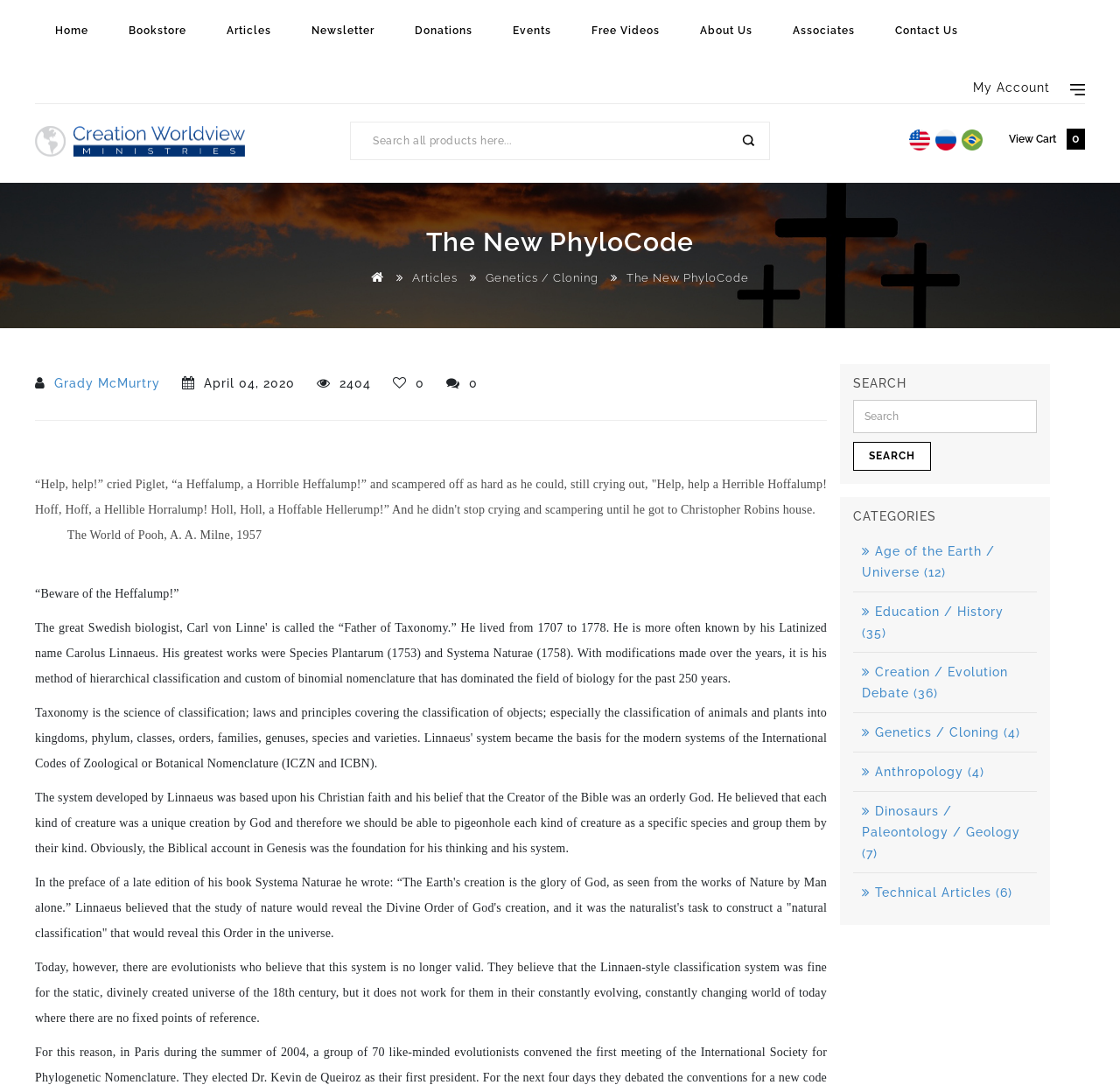Provide a thorough description of the webpage's content and layout.

The webpage is titled "The New PhyloCode" and has a navigation menu at the top with 11 links: "Home", "Bookstore", "Articles", "Newsletter", "Donations", "Events", "Free Videos", "About Us", "Associates", "Contact Us", and "My Account". Below the navigation menu, there is a logo for "Creation Worldview Ministries" with an image and a link.

To the right of the logo, there is a search bar with a textbox and a "SEARCH" button. Below the search bar, there are three language options: "English", "Russian", and "Portuguese", each with a button and an image.

The main content of the webpage is divided into two sections. The left section has a heading "The New PhyloCode" and a series of links and textboxes. The links include "Articles", "Genetics / Cloning", and "The New PhyloCode". There is also a quote from A.A. Milne's "The World of Pooh" and a series of paragraphs discussing the classification system developed by Linnaeus and its relevance to modern evolutionary theory.

The right section has a complementary content area with a search bar and a "CATEGORIES" heading. Below the heading, there are several links to categories such as "Age of the Earth / Universe", "Education / History", "Creation / Evolution Debate", and others. Each category has an icon and a number in parentheses indicating the number of items in that category.